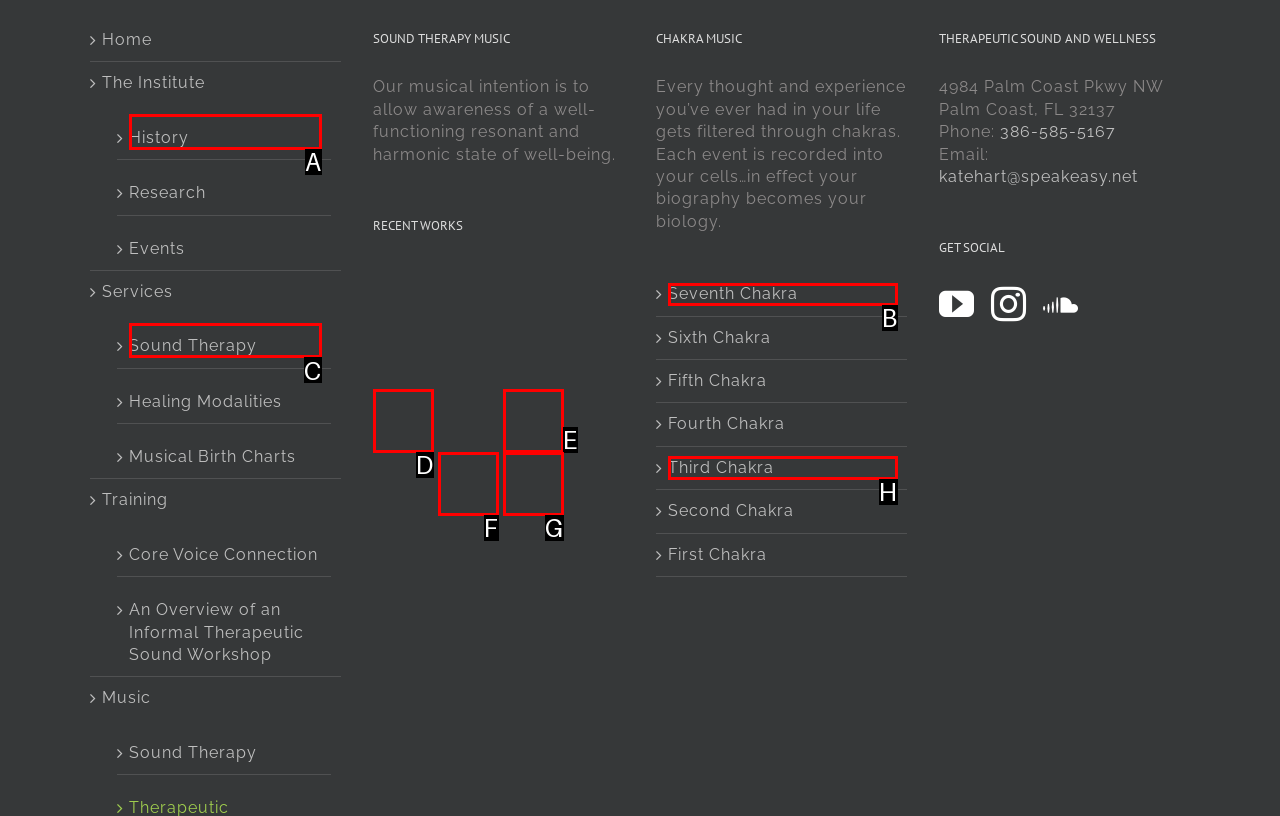Point out which UI element to click to complete this task: Explore 'Seventh Chakra'
Answer with the letter corresponding to the right option from the available choices.

B